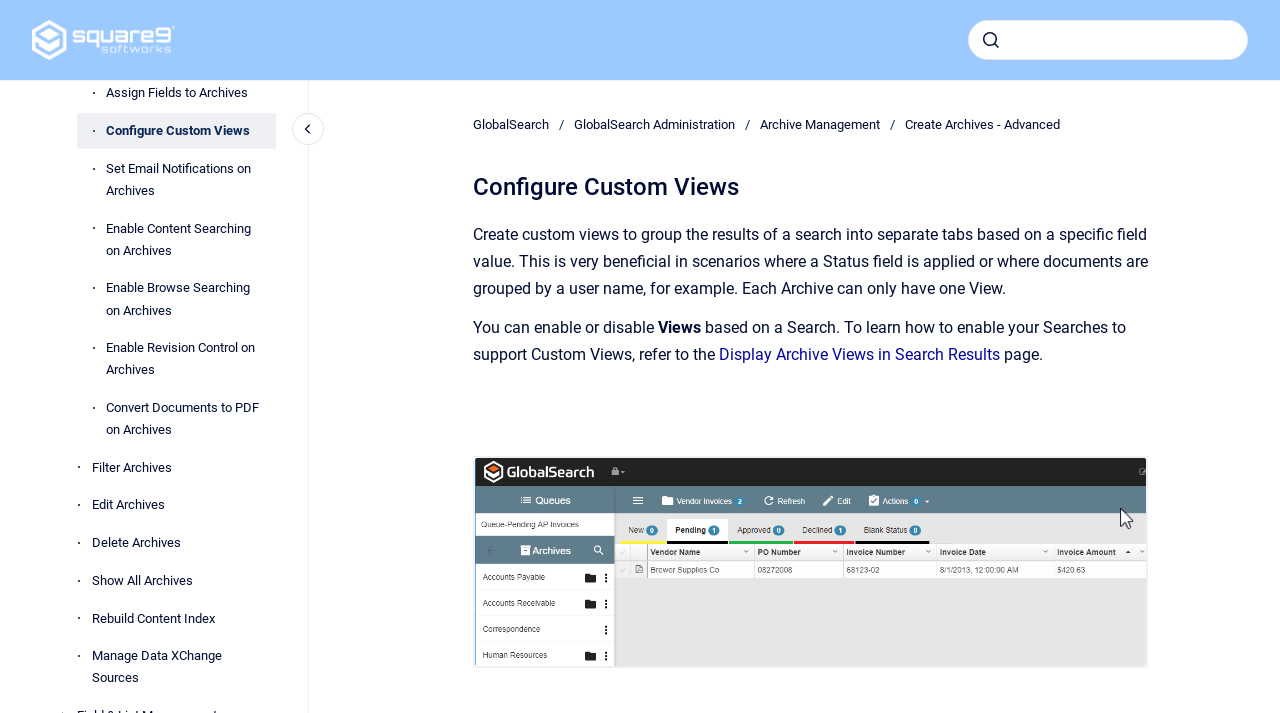Identify the bounding box coordinates of the section to be clicked to complete the task described by the following instruction: "Read Workers Power for Social Revolution #1 May 1975". The coordinates should be four float numbers between 0 and 1, formatted as [left, top, right, bottom].

None